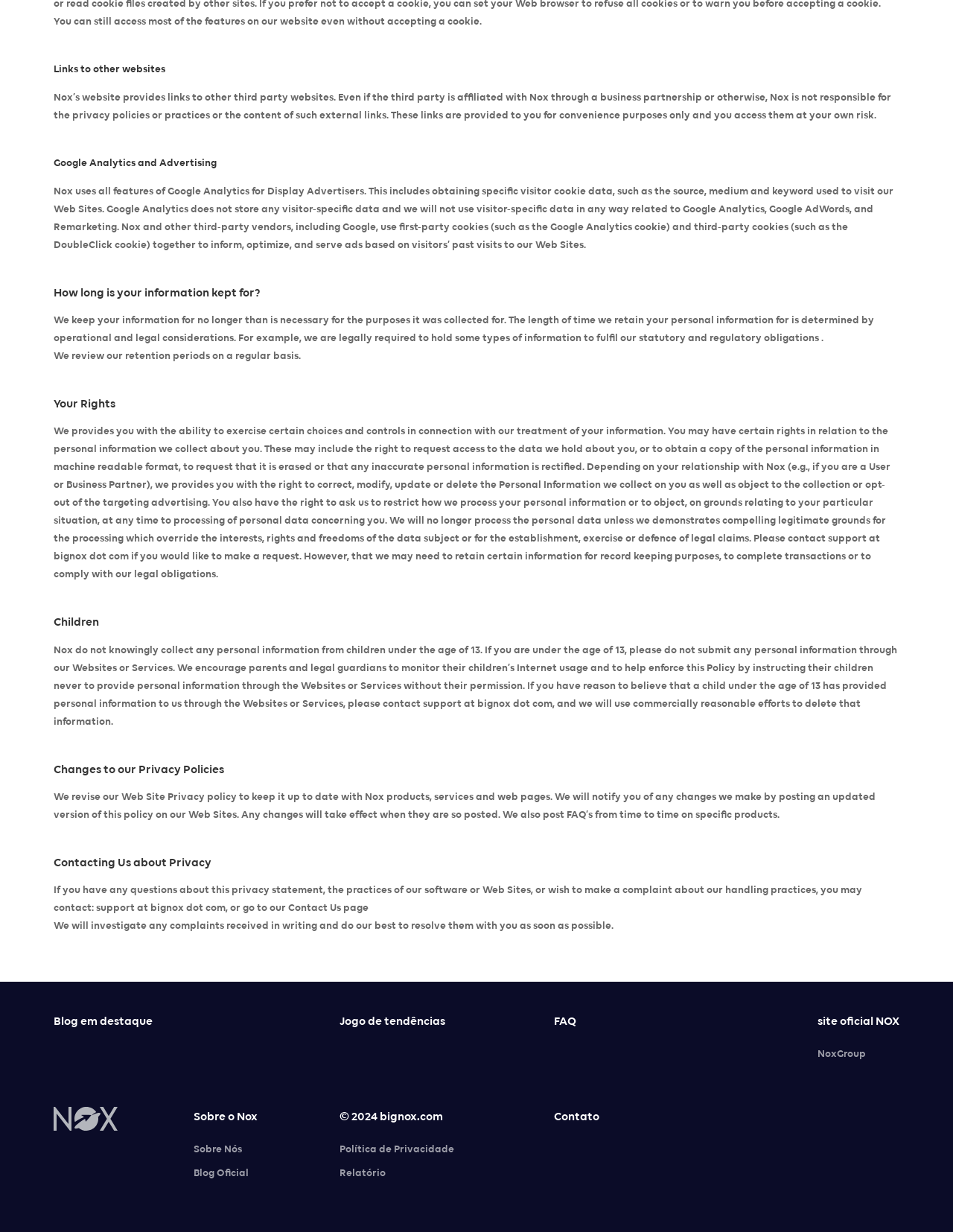Mark the bounding box of the element that matches the following description: "Blog Oficial".

[0.203, 0.942, 0.261, 0.961]